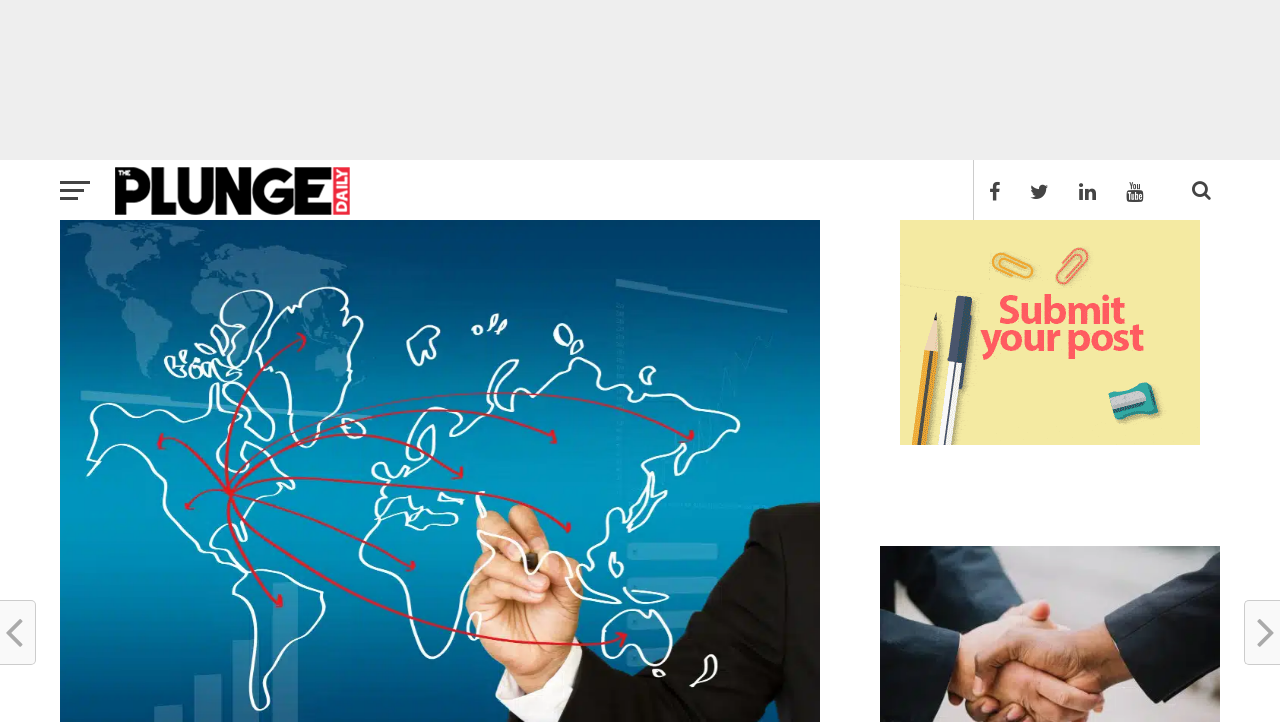Identify the coordinates of the bounding box for the element described below: "alt="The Plunge Daily"". Return the coordinates as four float numbers between 0 and 1: [left, top, right, bottom].

[0.086, 0.283, 0.281, 0.309]